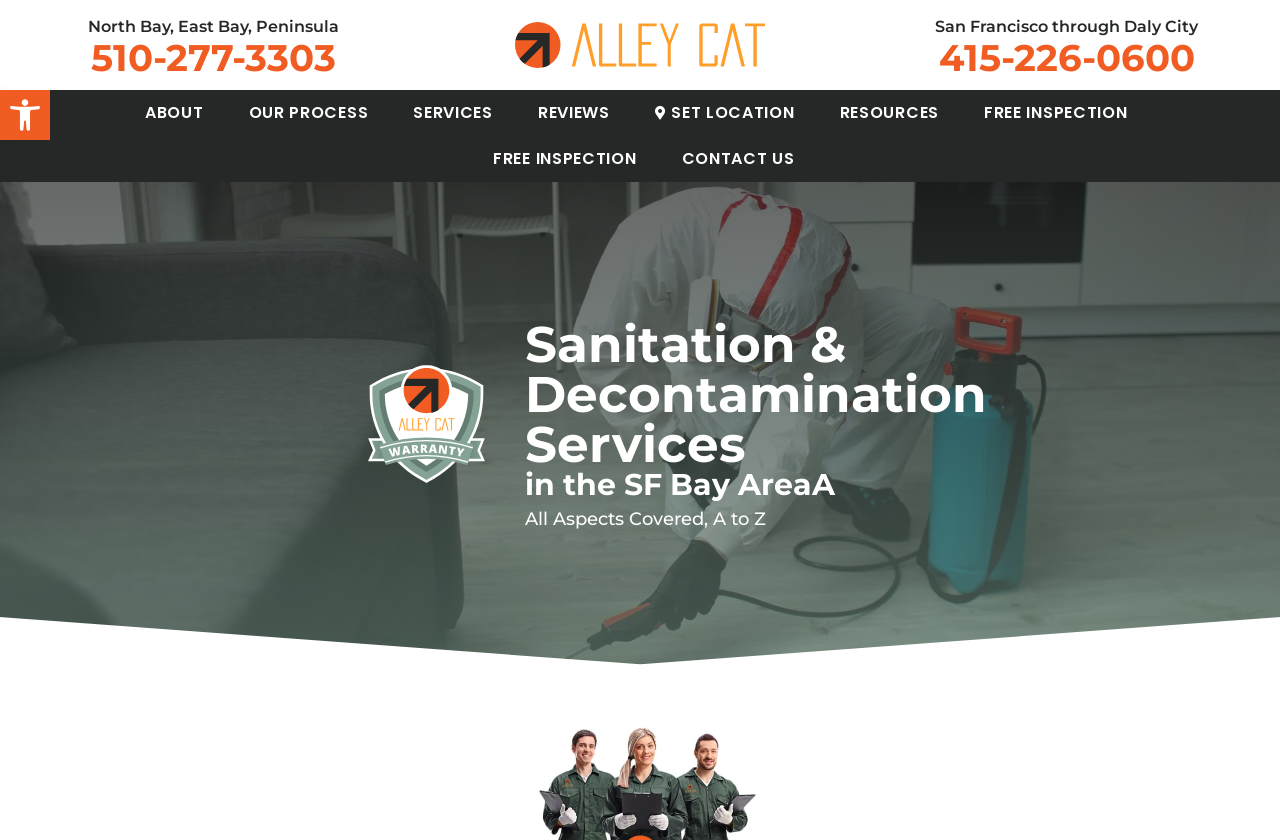Describe all the key features of the webpage in detail.

The webpage is about rodent control services in the Oakland area, specifically highlighting Alley Cat's services. At the top, there is a logo of Alley Cat, accompanied by two phone numbers, one for the North Bay, East Bay, and Peninsula areas, and another for San Francisco through Daly City. 

Below the logo, there is a navigation menu with seven links: ABOUT, OUR PROCESS, SERVICES, REVIEWS, SET LOCATION, RESOURCES, and FREE INSPECTION. 

On the left side, there is a call-to-action button to contact Alley Cat for a free inspection. Next to it, there is an image of the Alley Cat warranty. 

The main content of the webpage is divided into two sections. The first section has a heading that reads "Sanitation & Decontamination Services in the SF Bay Area" and the second section has a heading that reads "All Aspects Covered, A to Z". 

At the top-left corner, there is a button to open the toolbar accessibility tools, accompanied by a small image of the accessibility tools icon.